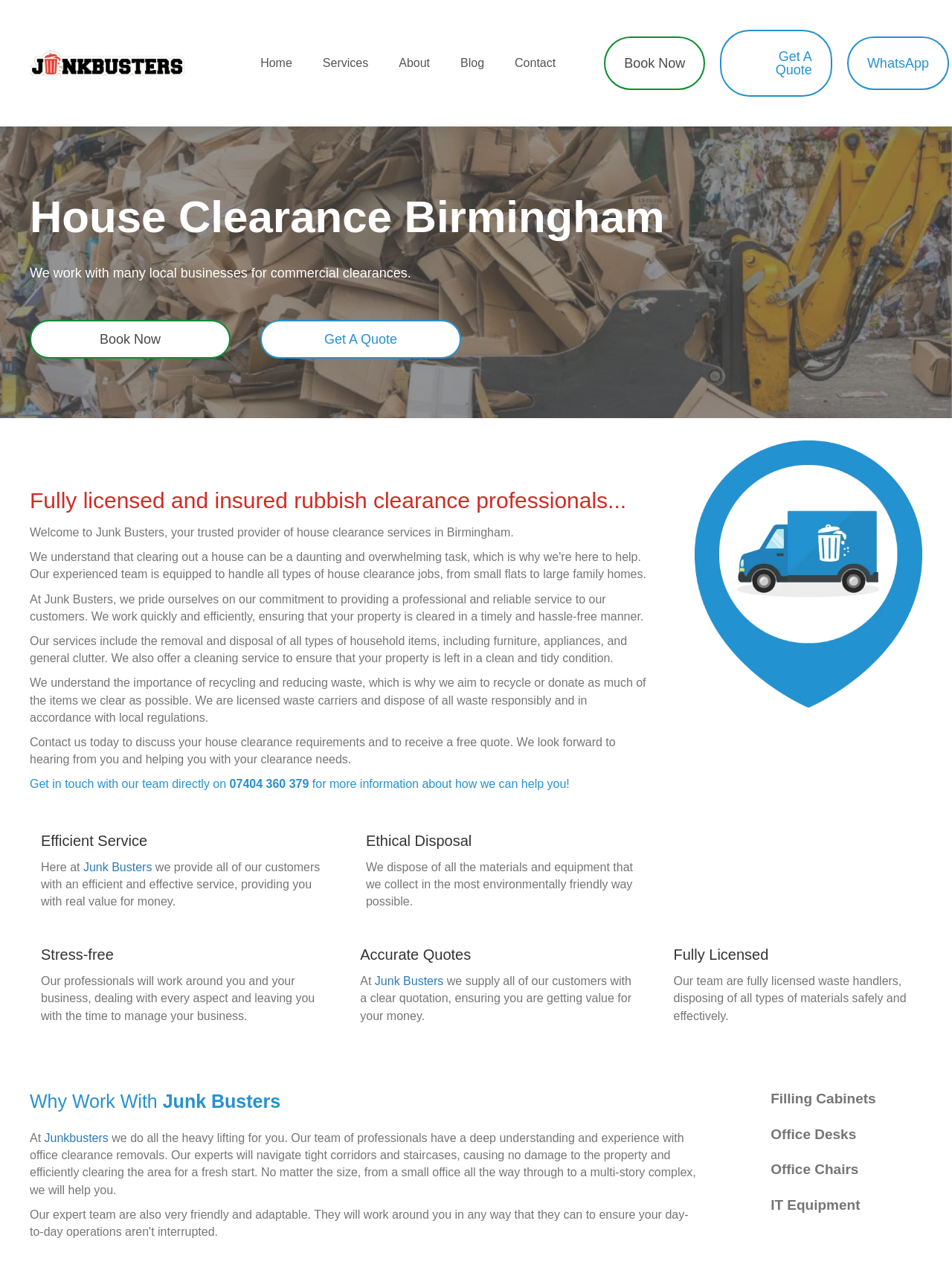What is the name of the company? Refer to the image and provide a one-word or short phrase answer.

Junk Busters